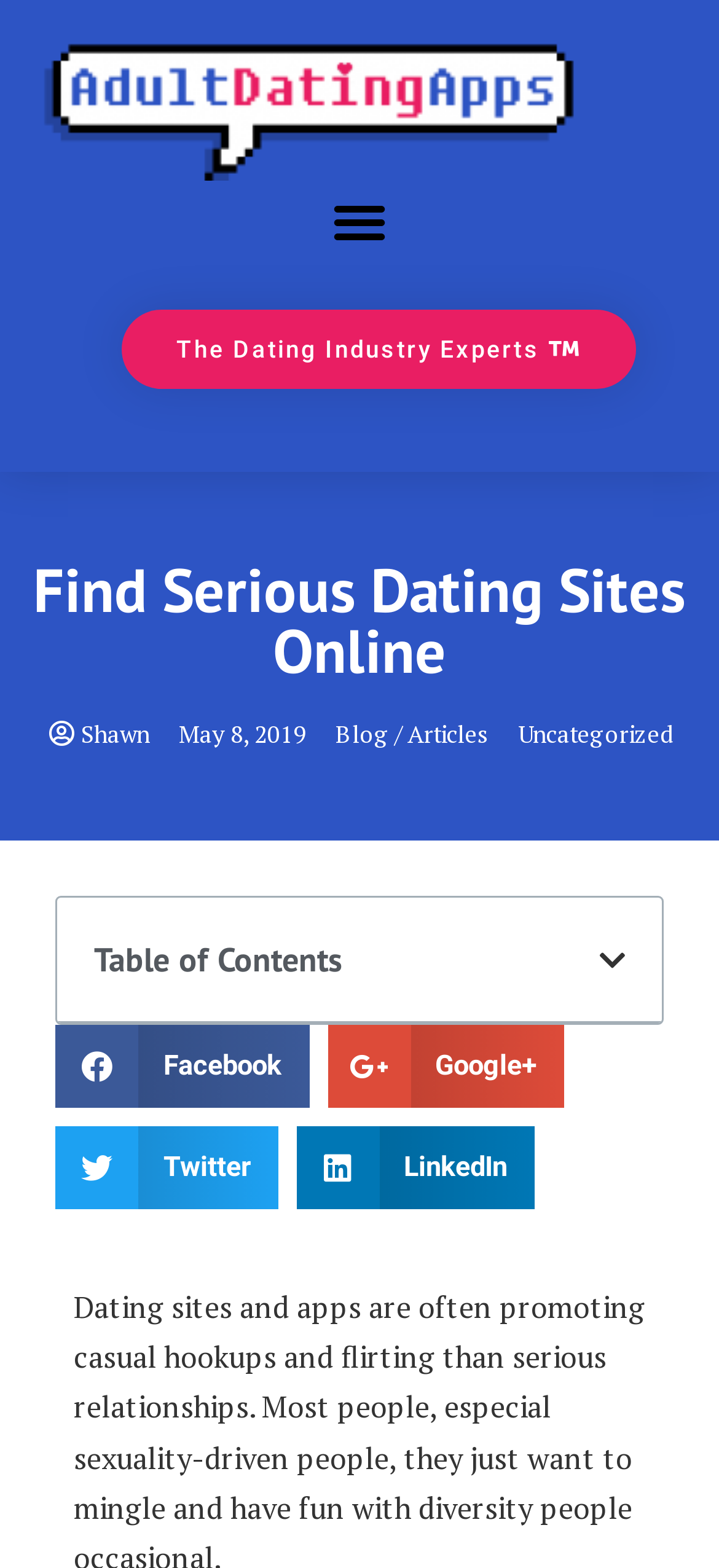Locate the UI element described by alt="Adult Dating Apps, LLC Logo" and provide its bounding box coordinates. Use the format (top-left x, top-left y, bottom-right x, bottom-right y) with all values as floating point numbers between 0 and 1.

[0.051, 0.024, 0.808, 0.115]